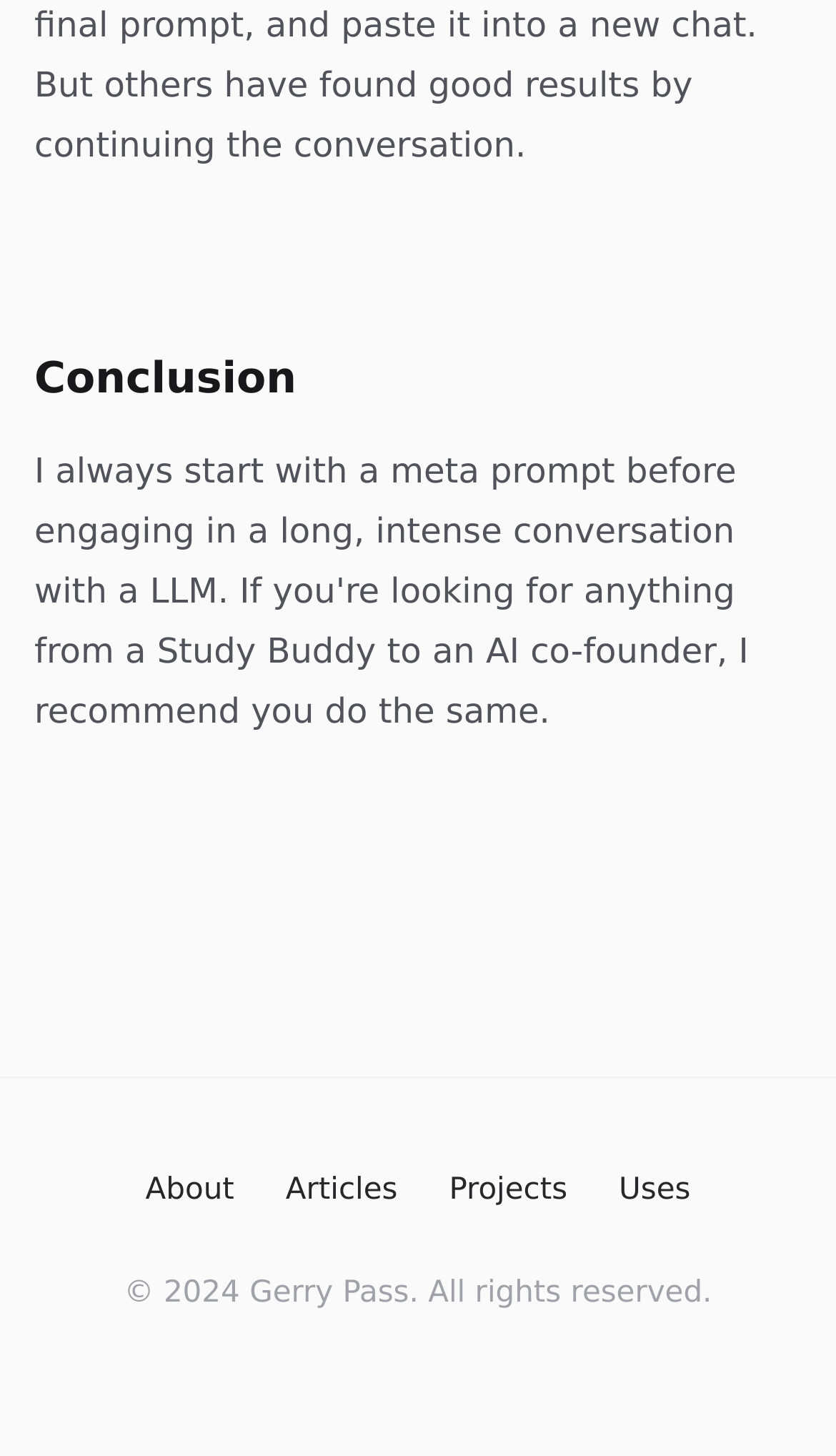Locate the bounding box of the UI element based on this description: "Articles". Provide four float numbers between 0 and 1 as [left, top, right, bottom].

[0.342, 0.8, 0.476, 0.835]